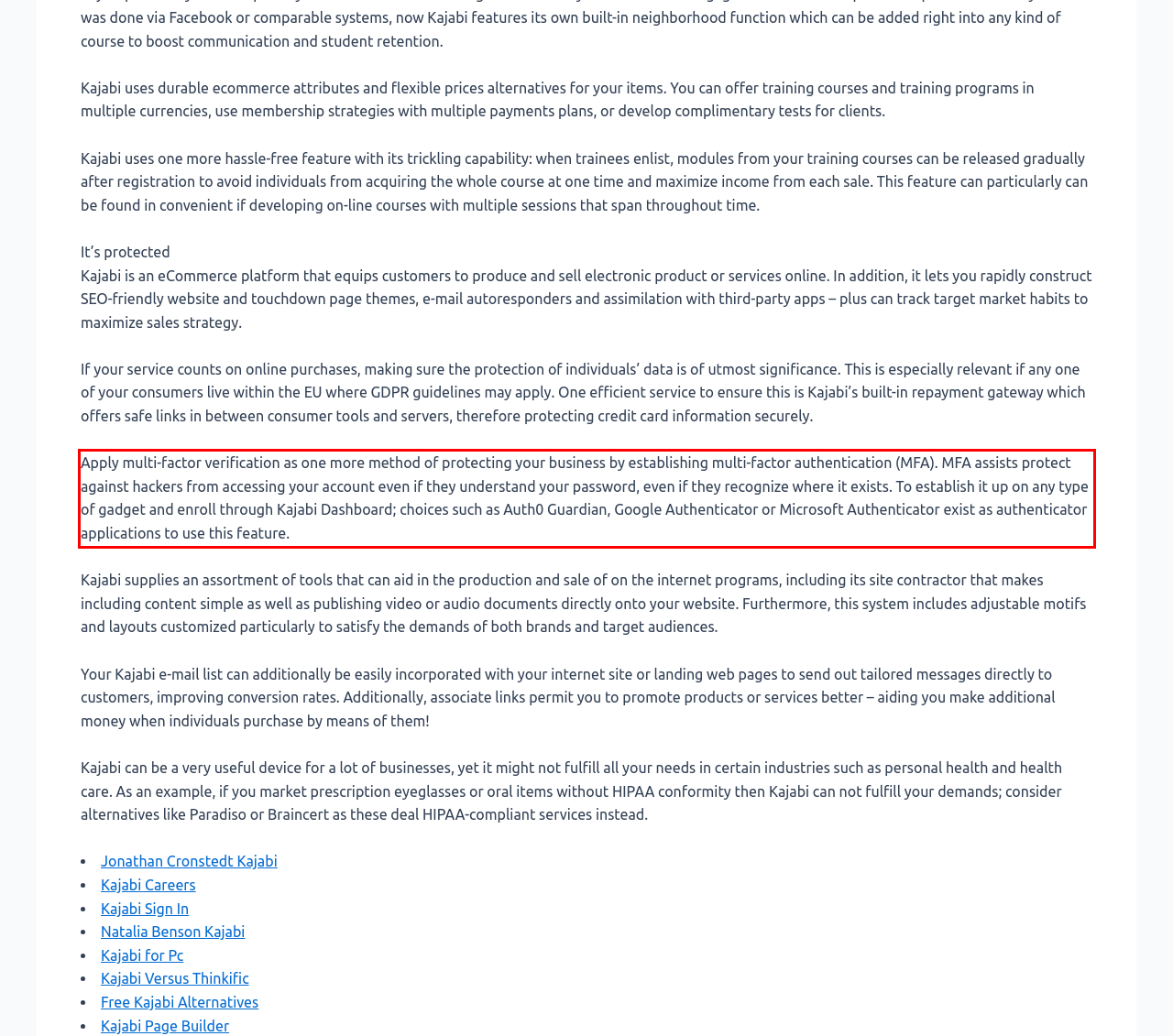Within the screenshot of the webpage, locate the red bounding box and use OCR to identify and provide the text content inside it.

Apply multi-factor verification as one more method of protecting your business by establishing multi-factor authentication (MFA). MFA assists protect against hackers from accessing your account even if they understand your password, even if they recognize where it exists. To establish it up on any type of gadget and enroll through Kajabi Dashboard; choices such as Auth0 Guardian, Google Authenticator or Microsoft Authenticator exist as authenticator applications to use this feature.